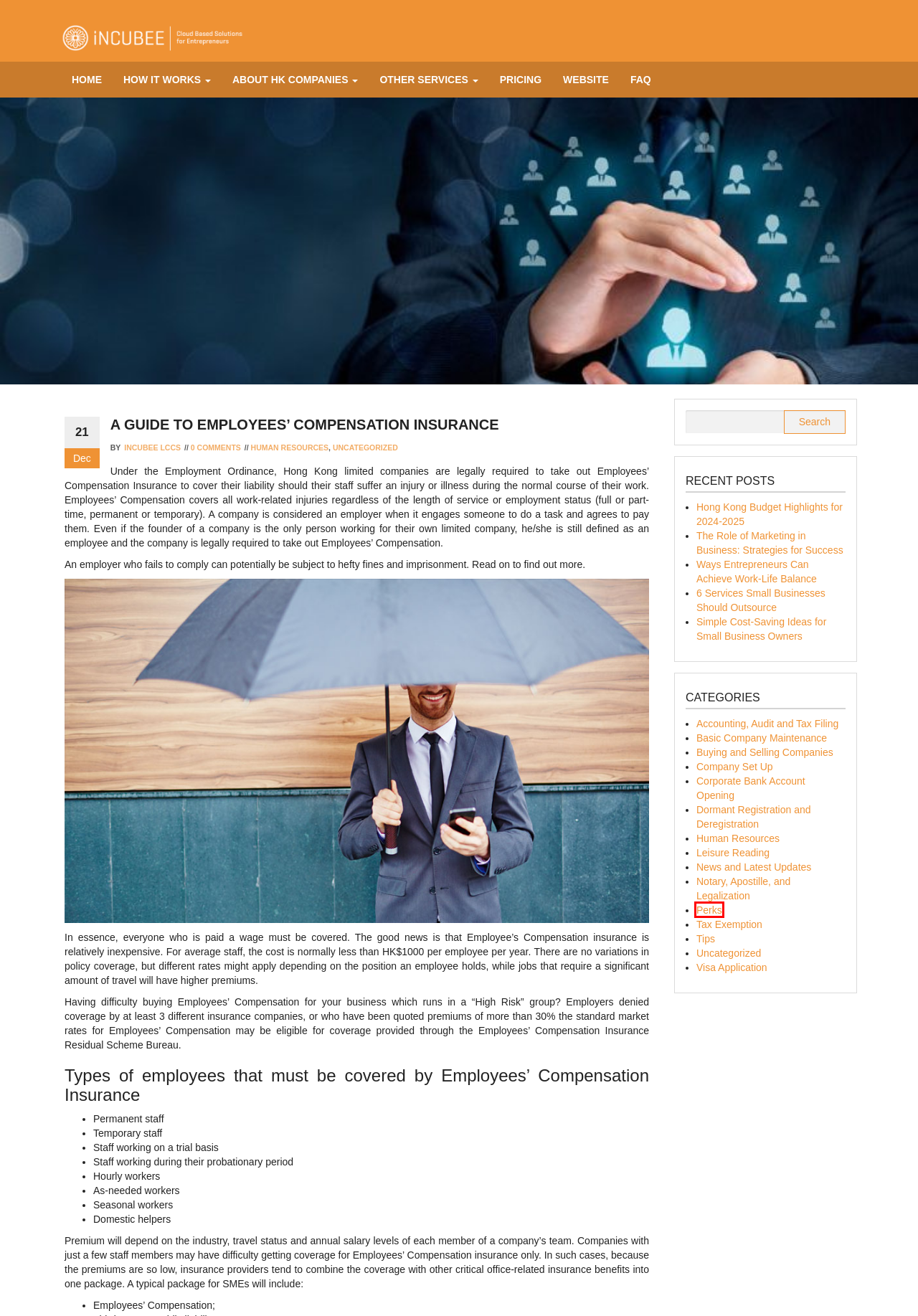Examine the screenshot of a webpage featuring a red bounding box and identify the best matching webpage description for the new page that results from clicking the element within the box. Here are the options:
A. Leisure Reading Archives | iNCUBEE | LCCS Hong Kong
B. Perks Archives | iNCUBEE | LCCS Hong Kong
C. About HK Companies | iNCUBEE Hong Kong
D. incubee lccs, Author at iNCUBEE
E. Buying and Selling Companies Archives | iNCUBEE | LCCS Hong Kong
F. Other Services | iNCUBEE Hong Kong
G. Ways Entrepreneurs Can Achieve Work-Life Balance | iNCUBEE | LCCS Hong Kong
H. Simple Cost-Saving Ideas for Small Business Owners | iNCUBEE | LCCS Hong Kong %

B